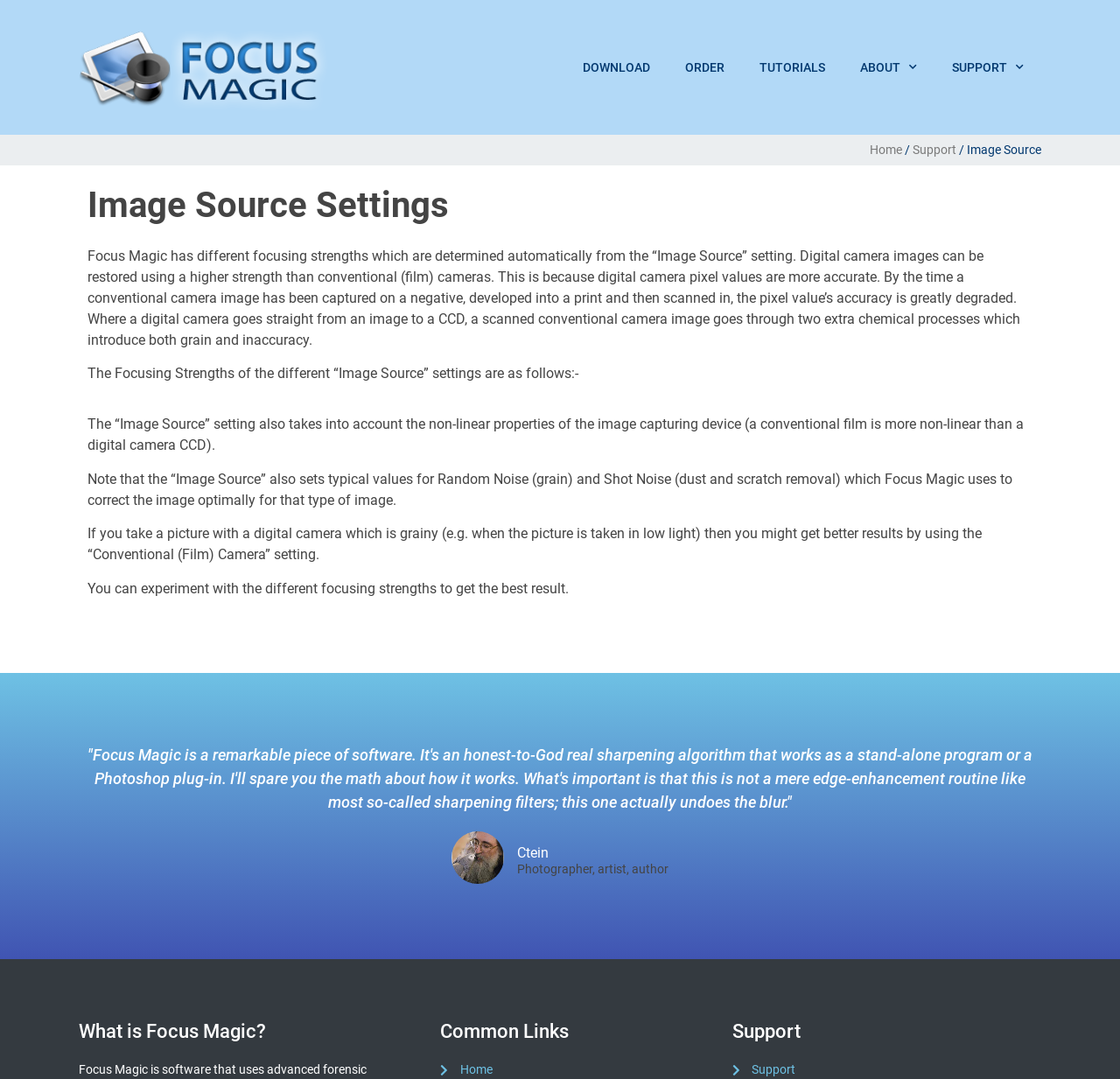Please provide a detailed answer to the question below based on the screenshot: 
Who is the author quoted on the webpage?

The webpage quotes Ctein, a photographer and author, who praises Focus Magic as a remarkable piece of software that actually undoes the blur.